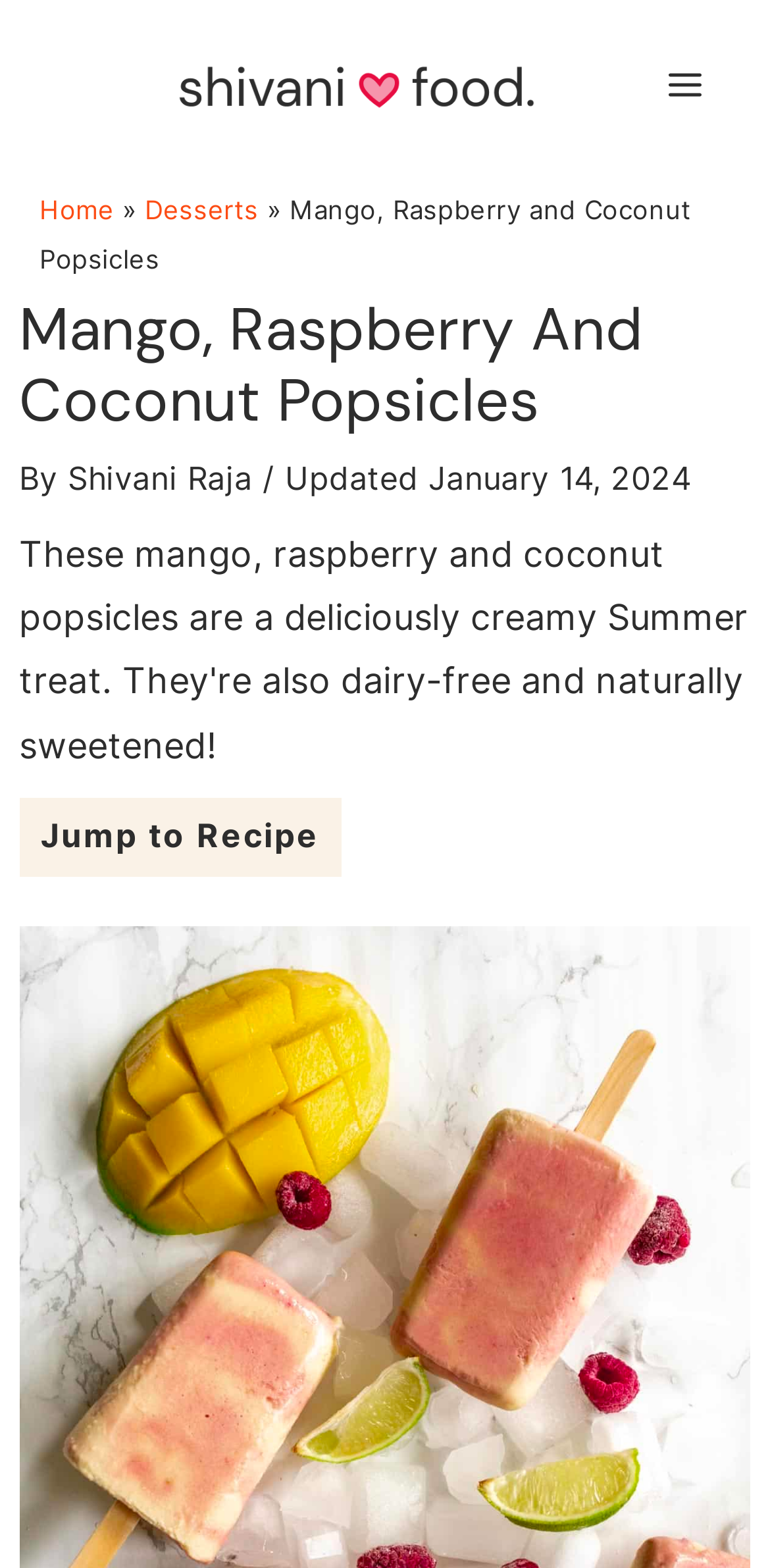What is the name of the website?
Answer the question with a detailed and thorough explanation.

The name of the website can be found in the top-left corner of the page, where it says 'Shivani Loves Food'.